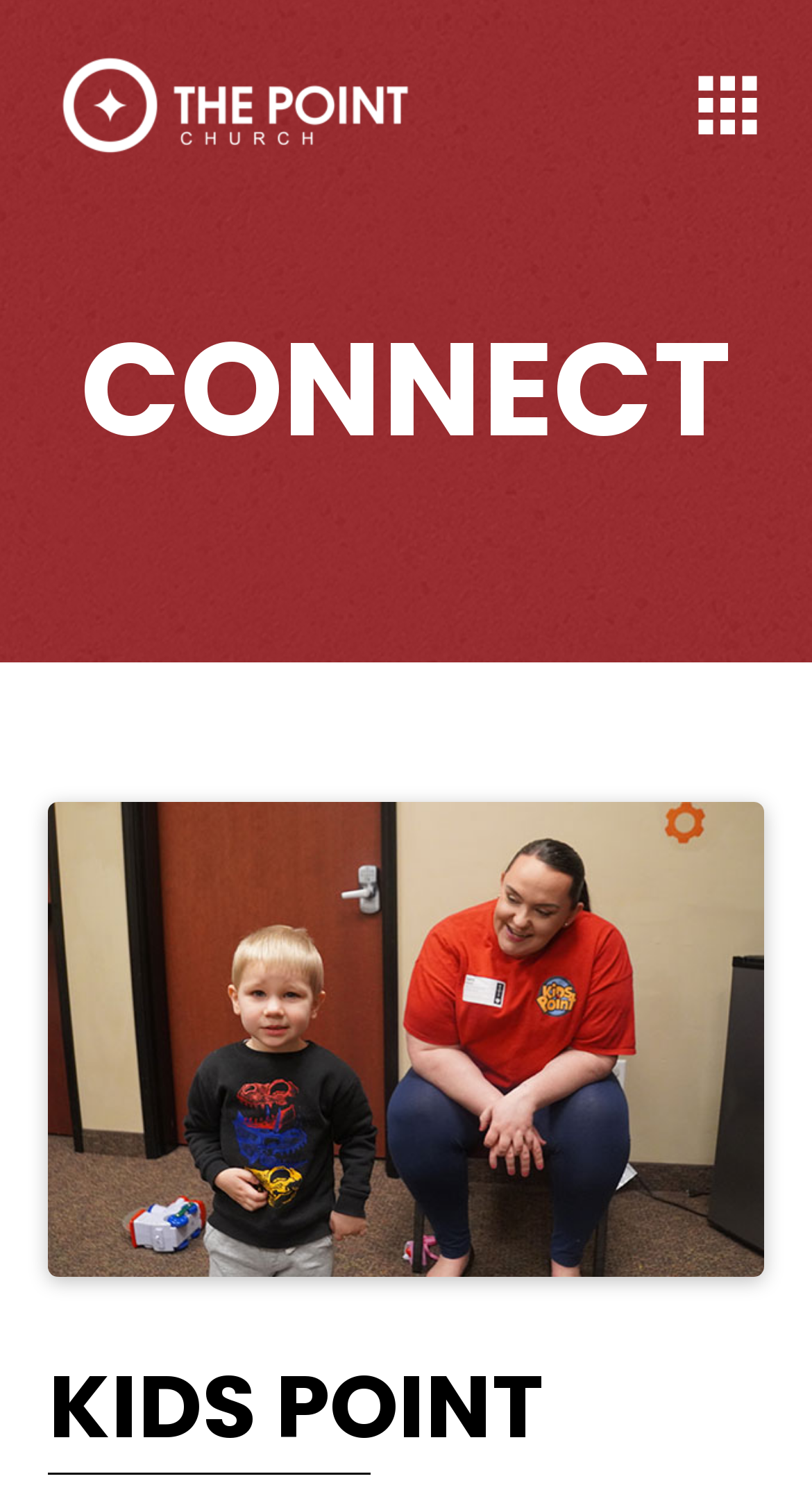What is the purpose of the button on the top-right corner?
Refer to the screenshot and answer in one word or phrase.

Toggle Modal Content